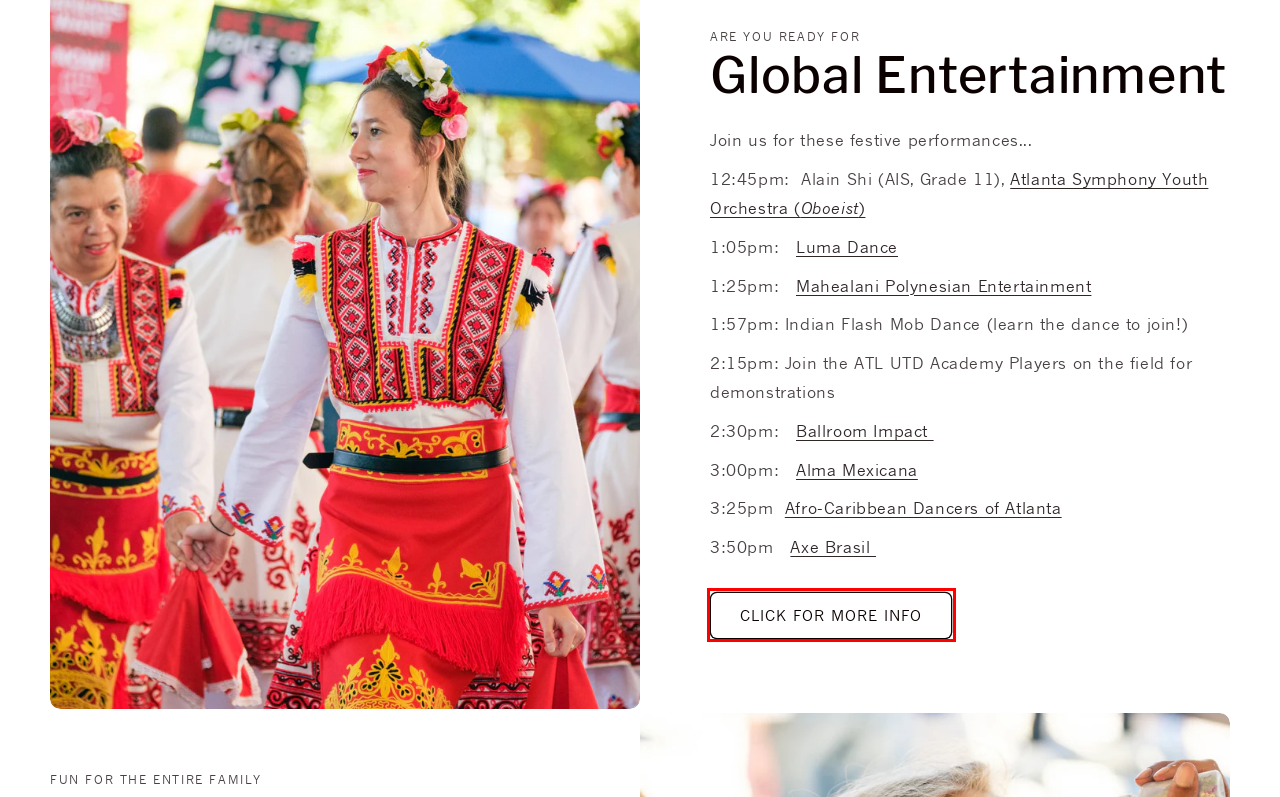Given a screenshot of a webpage with a red bounding box around an element, choose the most appropriate webpage description for the new page displayed after clicking the element within the bounding box. Here are the candidates:
A. Worldfest 2023 Entertainment
 – AIS Worldfest
B. Start and grow your e-commerce business - 3-Day Free Trial - Shopify USA
C. Your Shopping Cart
 – AIS Worldfest
D. Worldfest 2023 MAP
 – AIS Worldfest
E. F.A.Q
 – AIS Worldfest
F. Dance Company, DJ Services in Atlanta | Caribbean Dancers of Atlanta
G. Experience the Beauty of Polynesian Dance | Mahealani's Polynesian Entertainment
H. Atlanta Symphony Youth Orchestra | Atlanta Symphony Orchestra

A